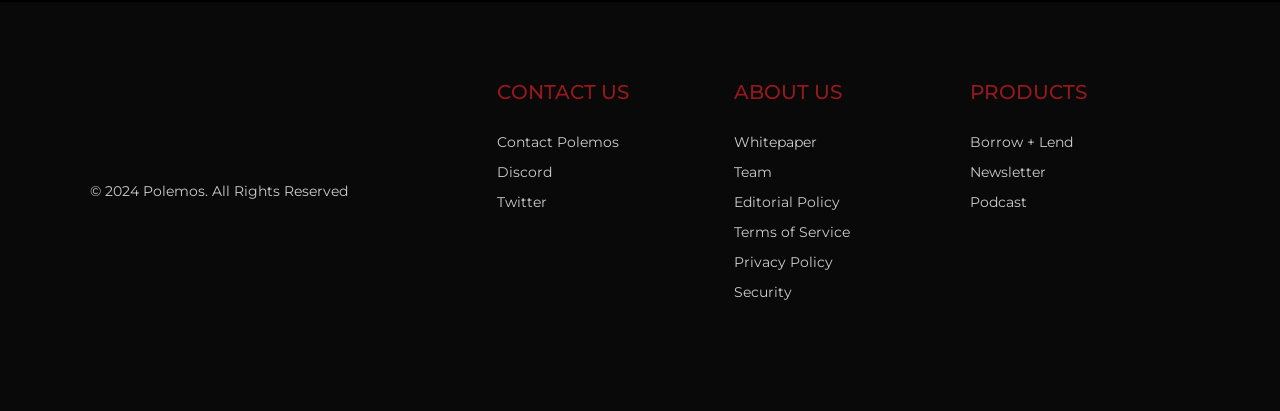Please locate the bounding box coordinates of the element's region that needs to be clicked to follow the instruction: "Visit Polemos Twitter". The bounding box coordinates should be provided as four float numbers between 0 and 1, i.e., [left, top, right, bottom].

[0.07, 0.656, 0.12, 0.817]